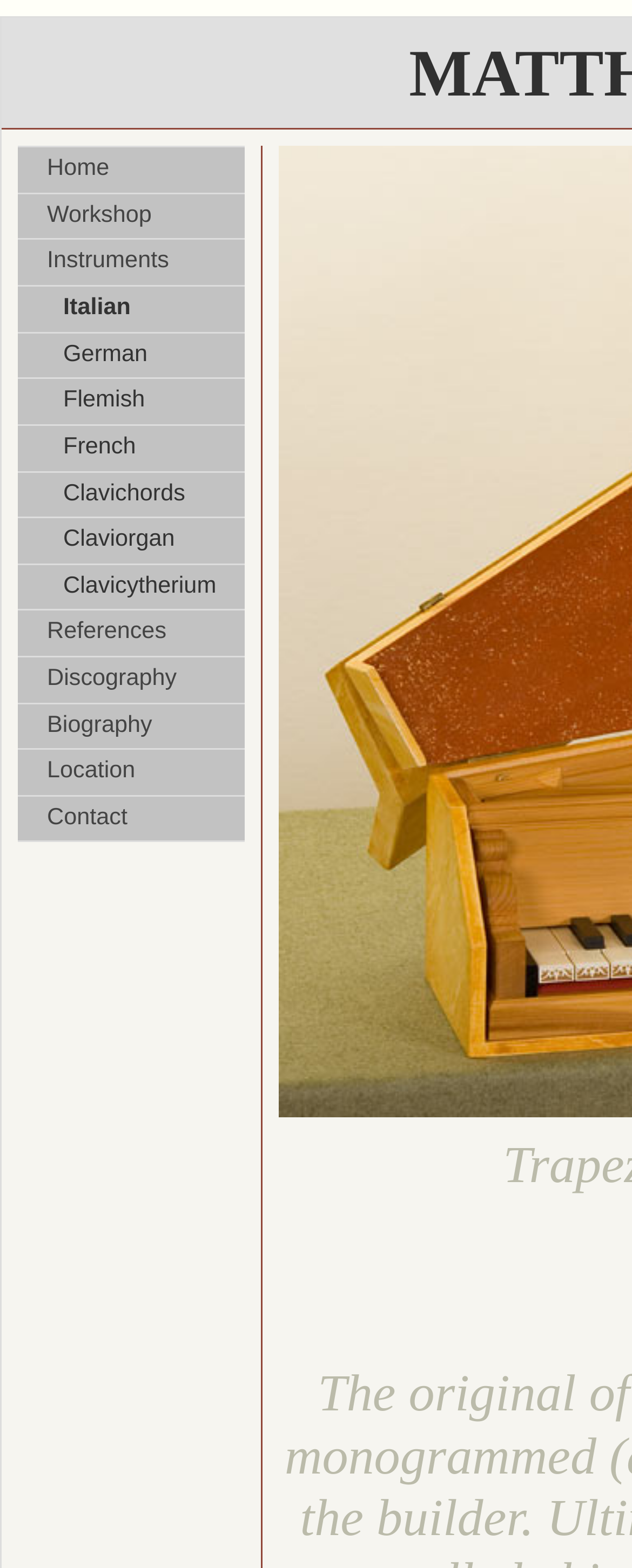What is the last link on the webpage? Using the information from the screenshot, answer with a single word or phrase.

Contact